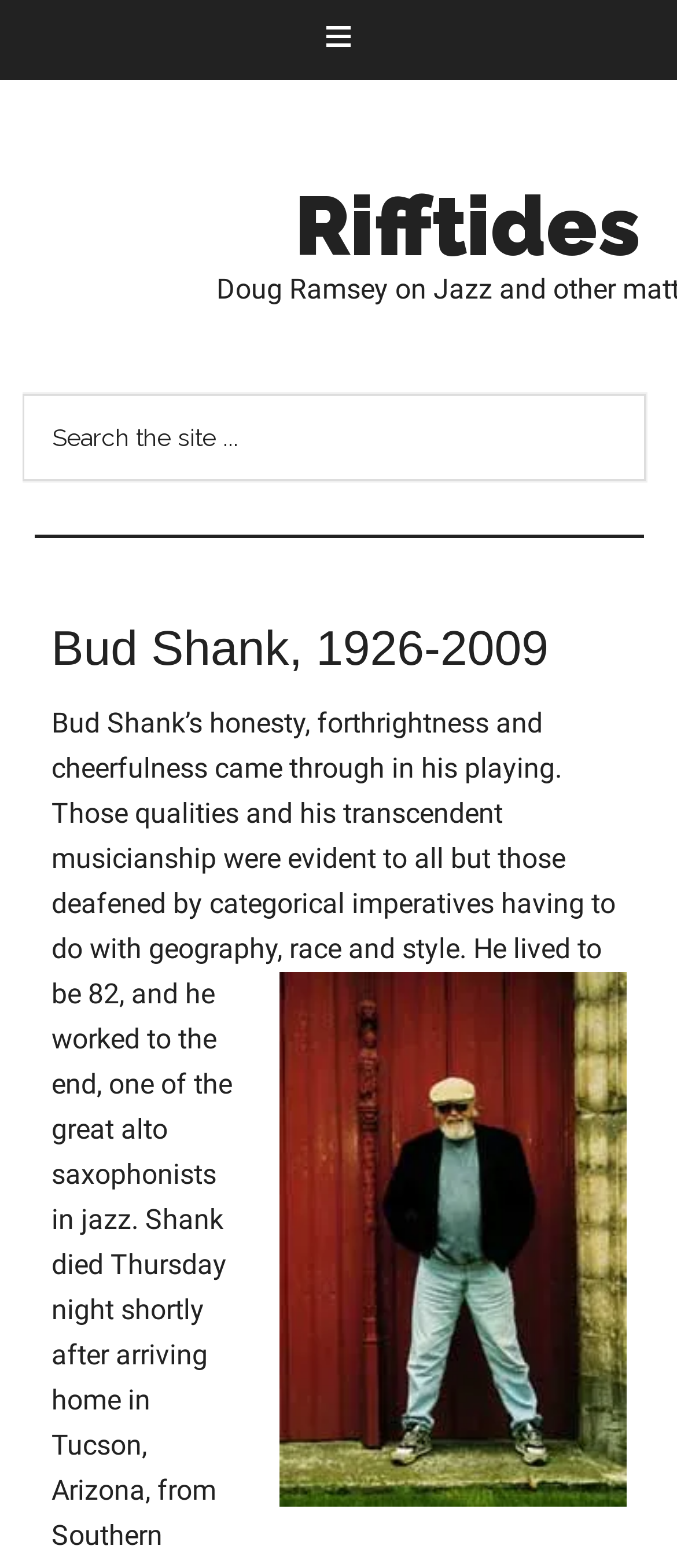Please provide a detailed answer to the question below based on the screenshot: 
What is the purpose of the search box?

The search box has a placeholder text 'Search the site...' and a search button, indicating that it is used to search for content within the website.